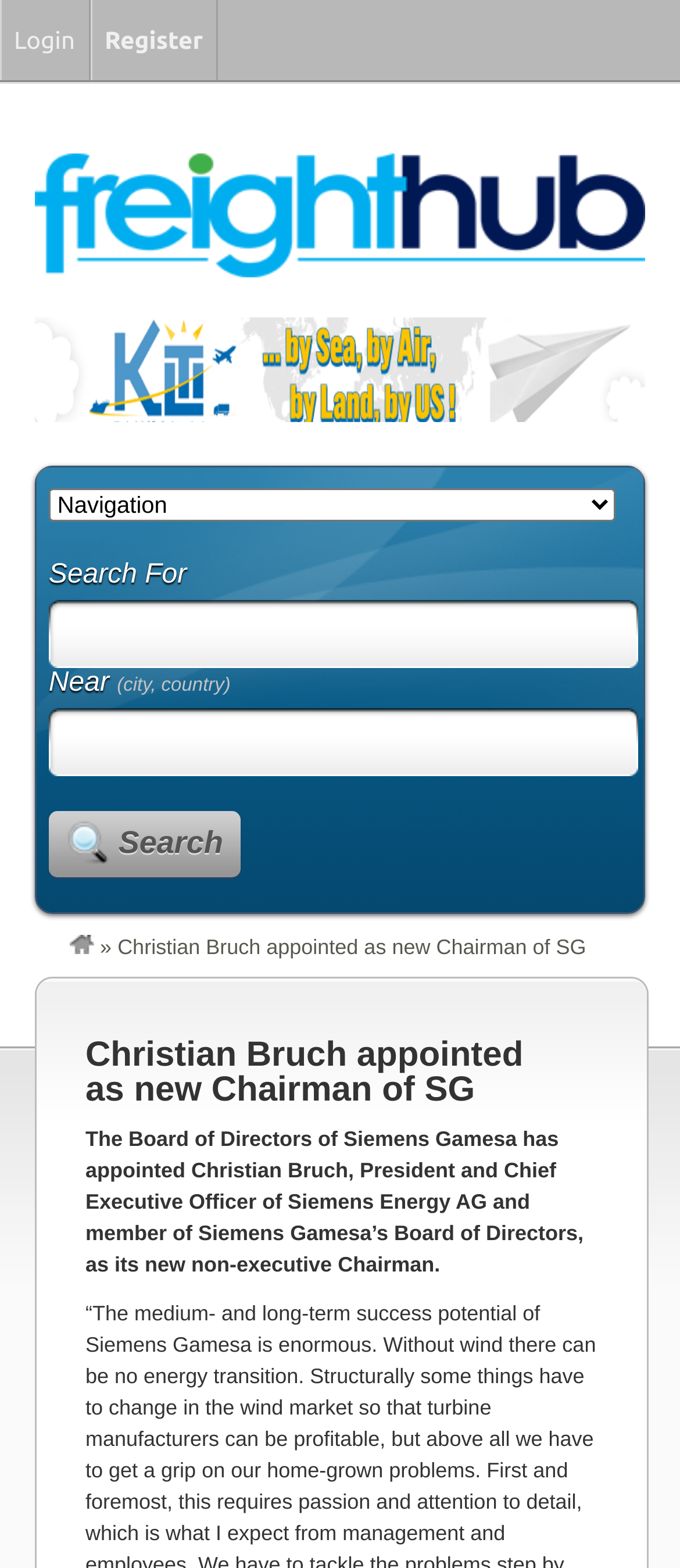What is Christian Bruch's new role?
Using the image as a reference, answer the question with a short word or phrase.

non-executive Chairman